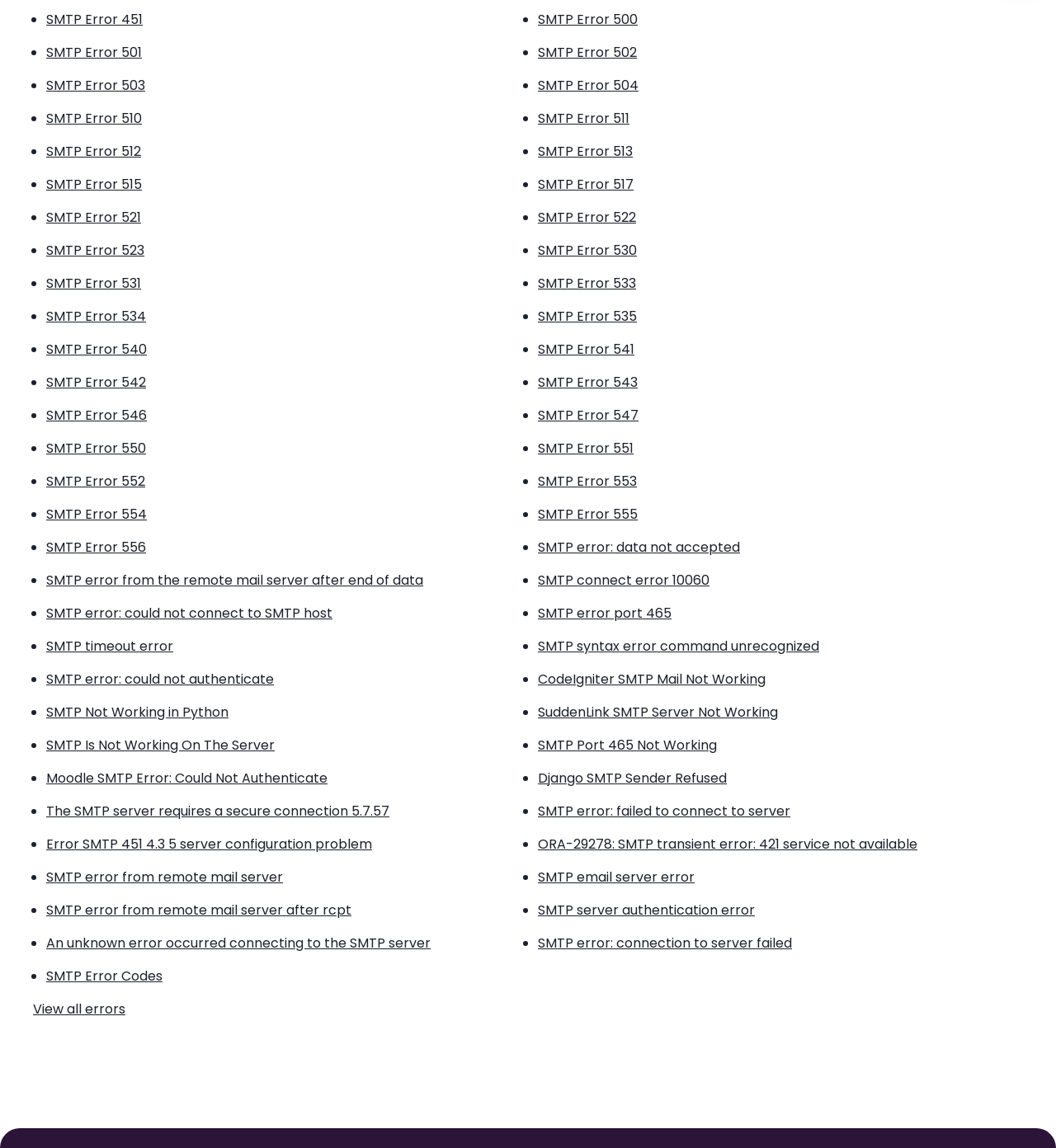Determine the bounding box coordinates of the target area to click to execute the following instruction: "Read SMTP Error 503."

[0.044, 0.06, 0.503, 0.083]